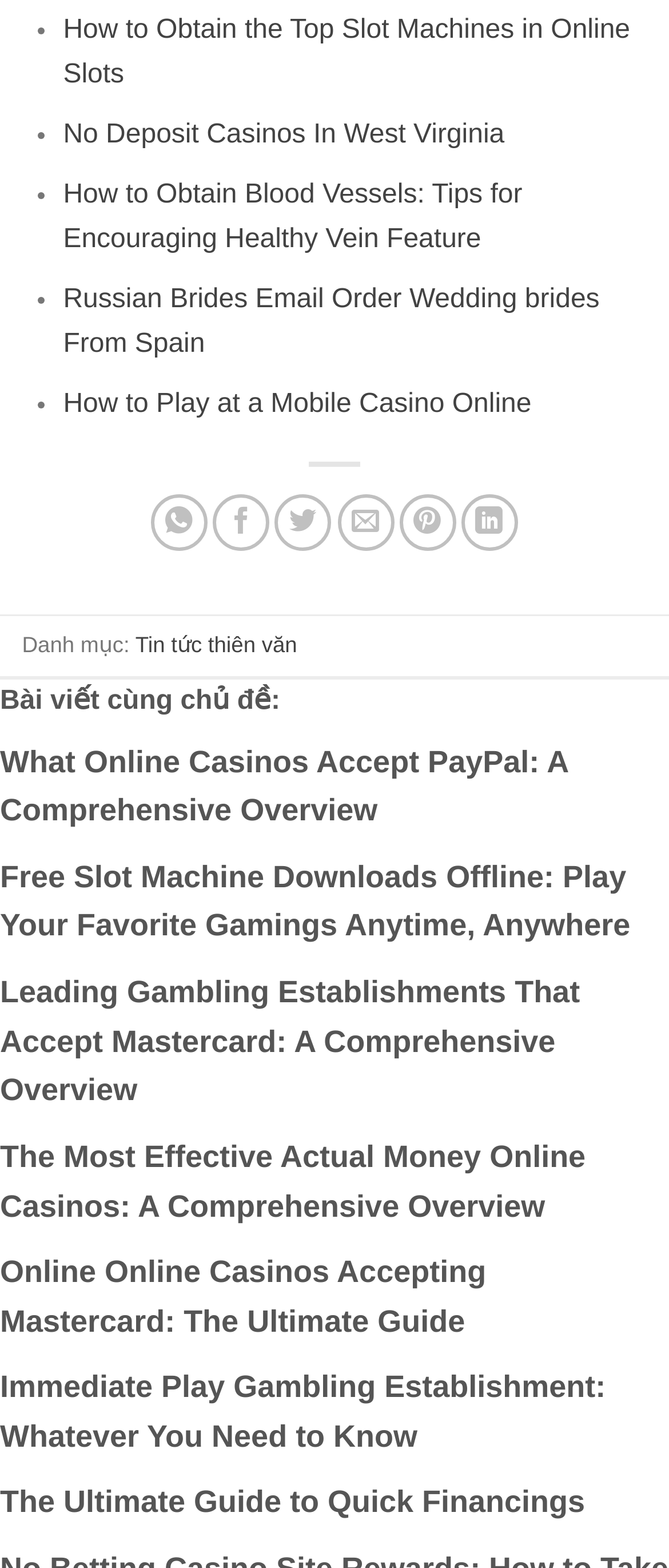Locate the bounding box coordinates of the area that needs to be clicked to fulfill the following instruction: "Browse the article about no deposit casinos in West Virginia". The coordinates should be in the format of four float numbers between 0 and 1, namely [left, top, right, bottom].

[0.094, 0.077, 0.754, 0.095]